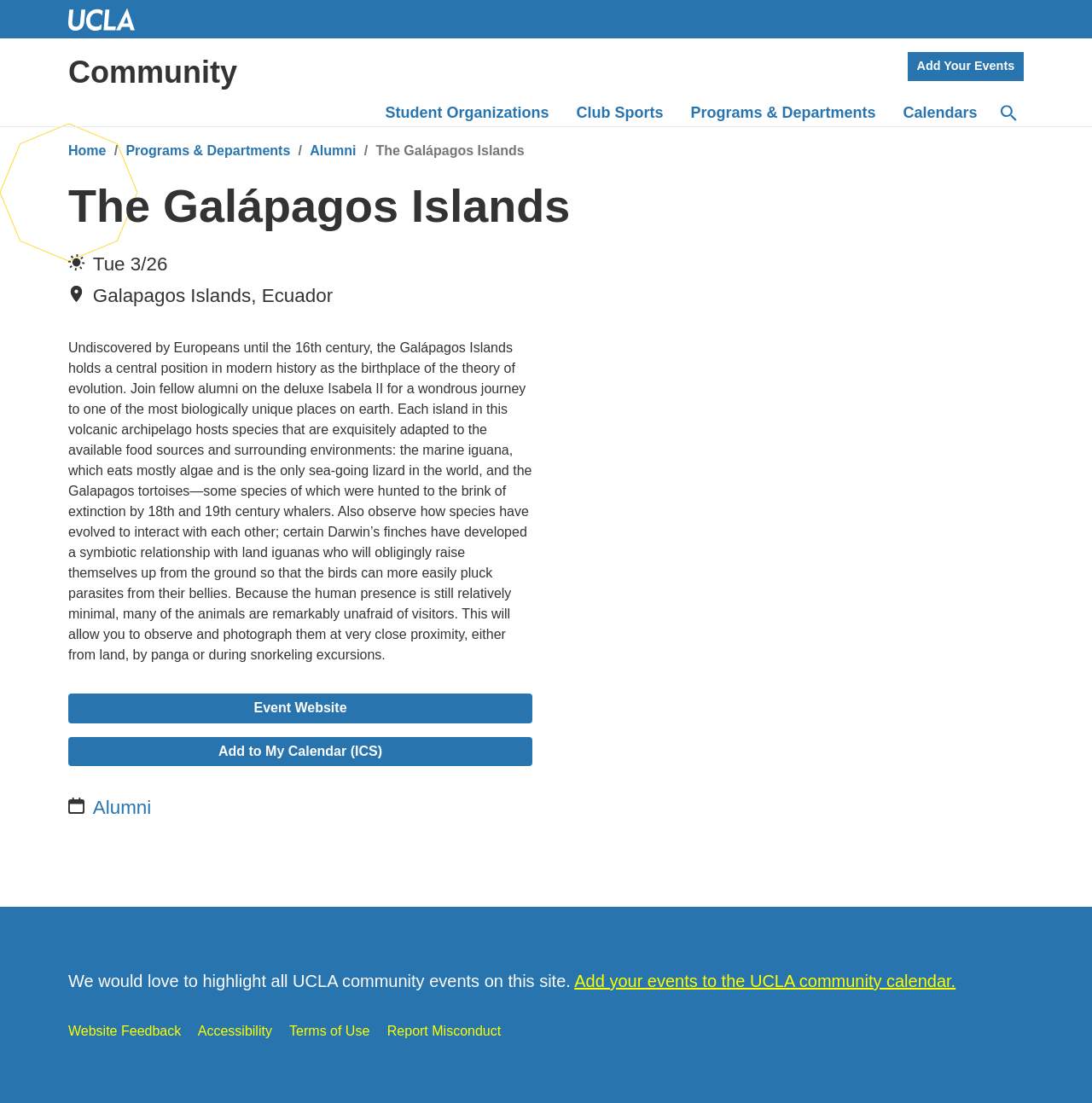Identify the bounding box coordinates for the element you need to click to achieve the following task: "Search for events". The coordinates must be four float values ranging from 0 to 1, formatted as [left, top, right, bottom].

[0.908, 0.09, 0.938, 0.115]